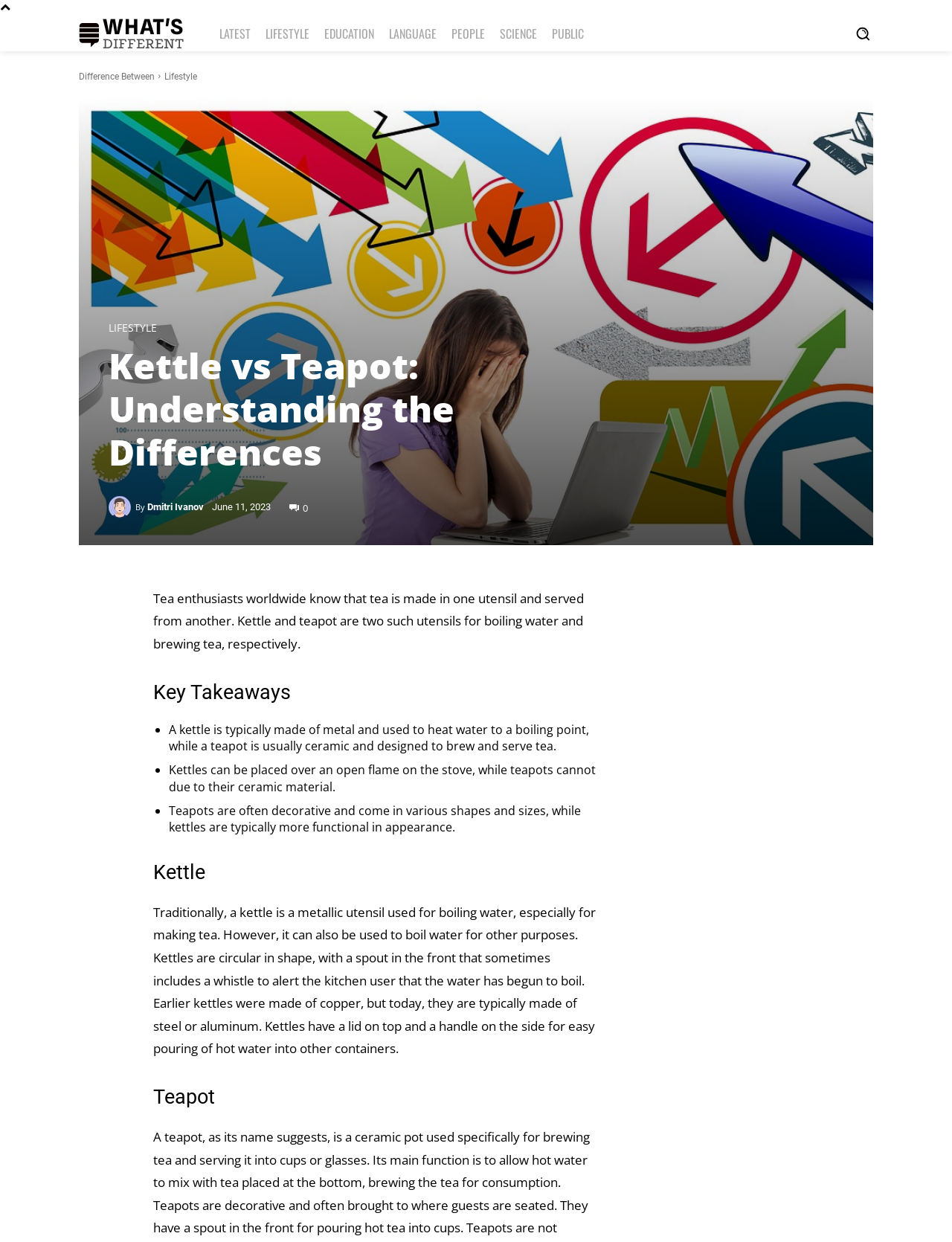Elaborate on the webpage's design and content in a detailed caption.

This webpage is about the differences between a kettle and a teapot. At the top, there are several links to different categories, including "WHAT'S DIFFERENT", "LATEST", "LIFESTYLE", and more, which are aligned horizontally. To the right of these links, there is a search button with a small magnifying glass icon. 

Below the top links, there is a large image that spans almost the entire width of the page. Above this image, there is a heading that reads "Kettle vs Teapot: Understanding the Differences". To the right of the heading, there is a link to the author, "Dmitri Ivanov", accompanied by a small image of the author. 

Below the image, there is a brief introduction to the topic, which explains that tea enthusiasts know that tea is made in one utensil and served from another. This is followed by a heading "Key Takeaways" and a list of three bullet points that summarize the main differences between kettles and teapots. 

Further down the page, there are two sections, one dedicated to kettles and the other to teapots. Each section has a heading and a detailed description of the respective utensil, including its typical material, shape, and uses. The kettle section explains that kettles are typically made of metal, used to heat water, and can be placed over an open flame. The teapot section describes teapots as ceramic, designed for brewing and serving tea, and often decorative.